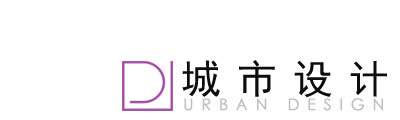Generate a detailed narrative of the image.

The image showcases a sleek and modern logo for "城市设计" (Urban Design) featuring the initials "D" represented in a stylized purple outline. This logo blends contemporary aesthetics with simplicity, emphasizing a professional and creative approach to urban planning and design. Beneath the graphic element, the words "URBAN DESIGN" are presented in a clean, sans-serif font, aligning with the overall minimalist style. The design effectively conveys a sense of innovation and sophistication within the field of urban design, making it visually appealing for a relevant audience.